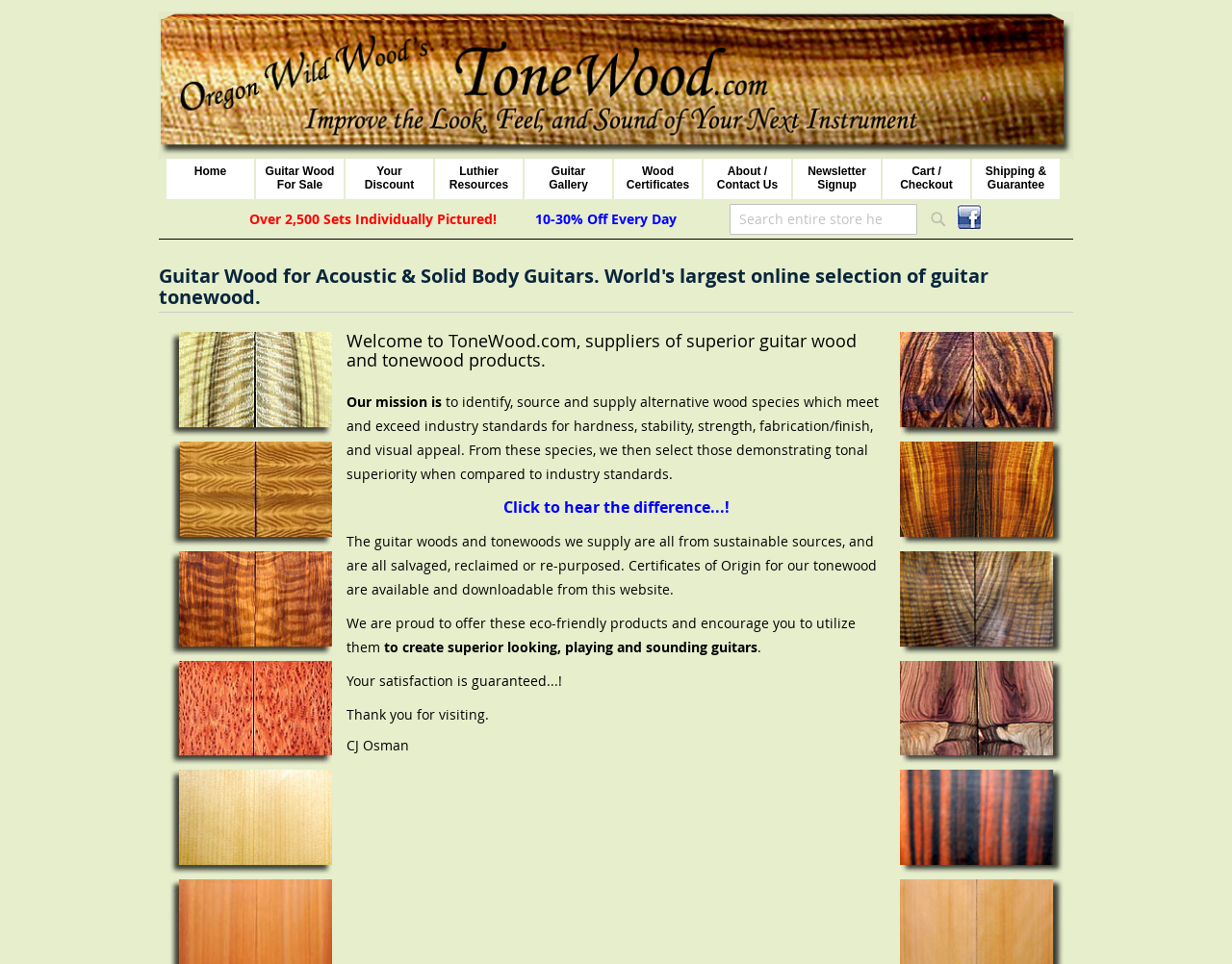Please provide a comprehensive response to the question below by analyzing the image: 
What is the guarantee offered by ToneWood.com?

The guarantee offered by ToneWood.com can be found in the static text 'Your satisfaction is guaranteed...!' located near the bottom of the webpage.